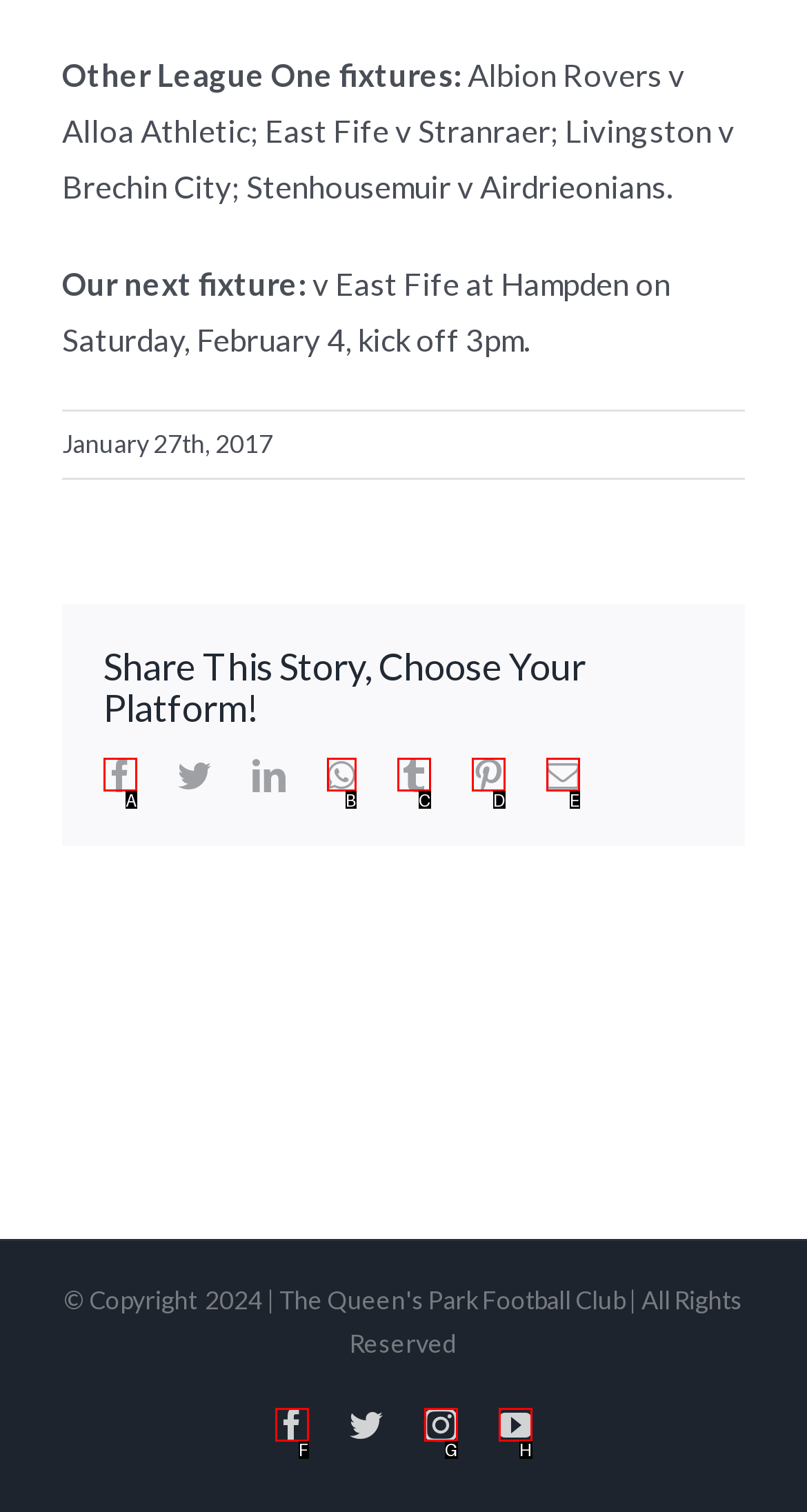Choose the HTML element that matches the description: youtube
Reply with the letter of the correct option from the given choices.

H